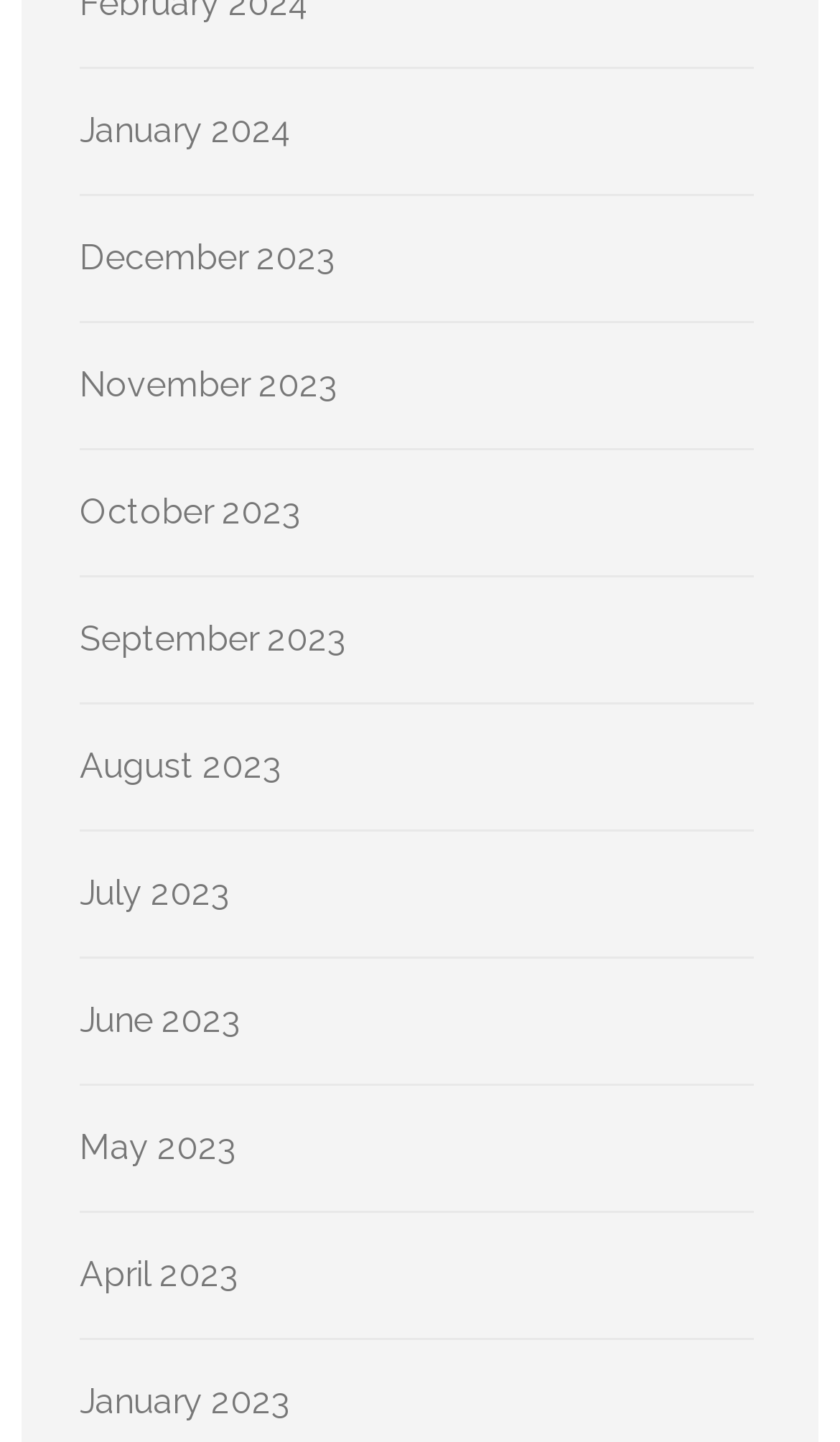Provide the bounding box coordinates of the UI element this sentence describes: "June 2023".

[0.095, 0.693, 0.287, 0.721]